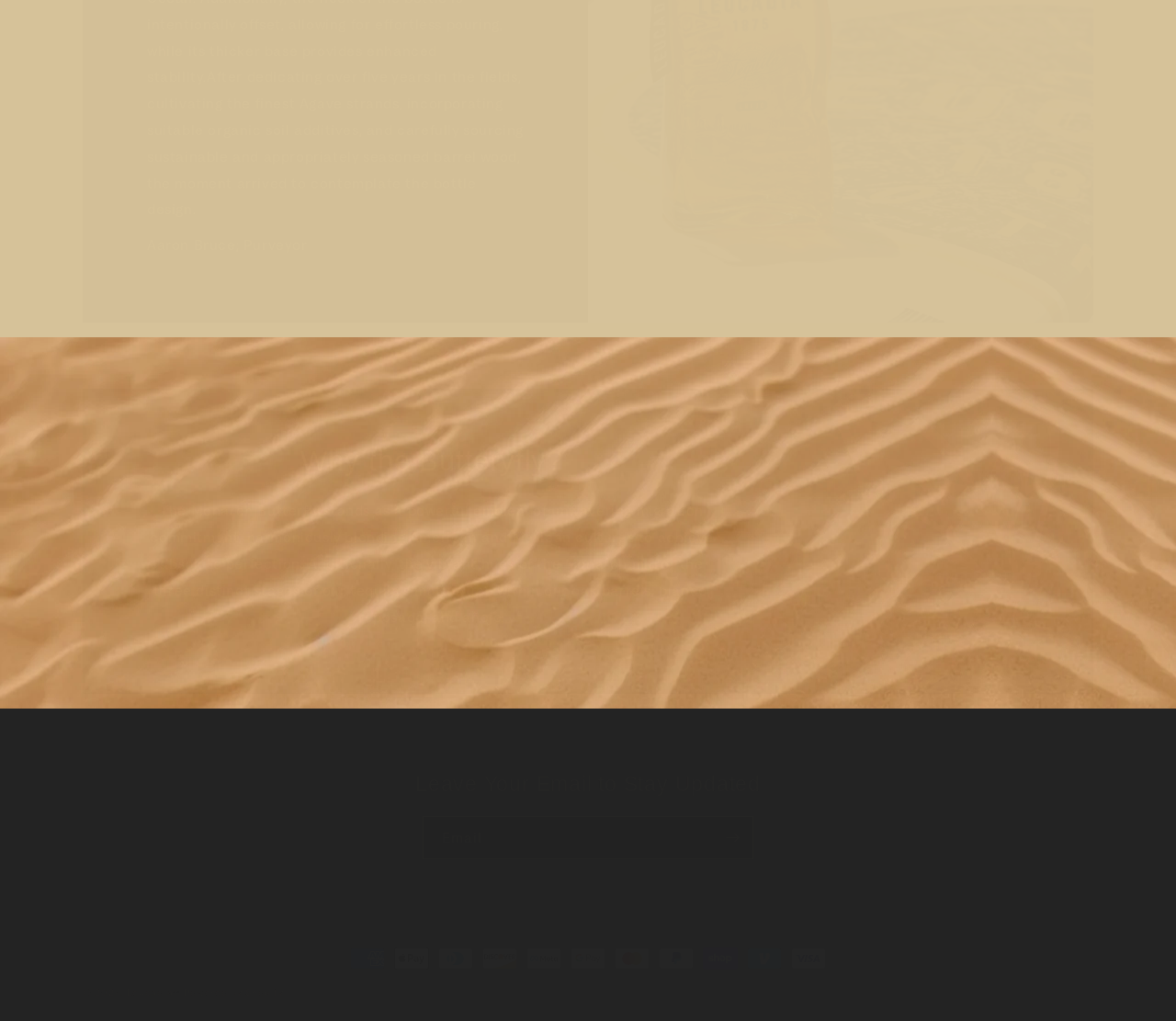Respond with a single word or phrase to the following question:
What is the name of the company powering the website?

Shopify